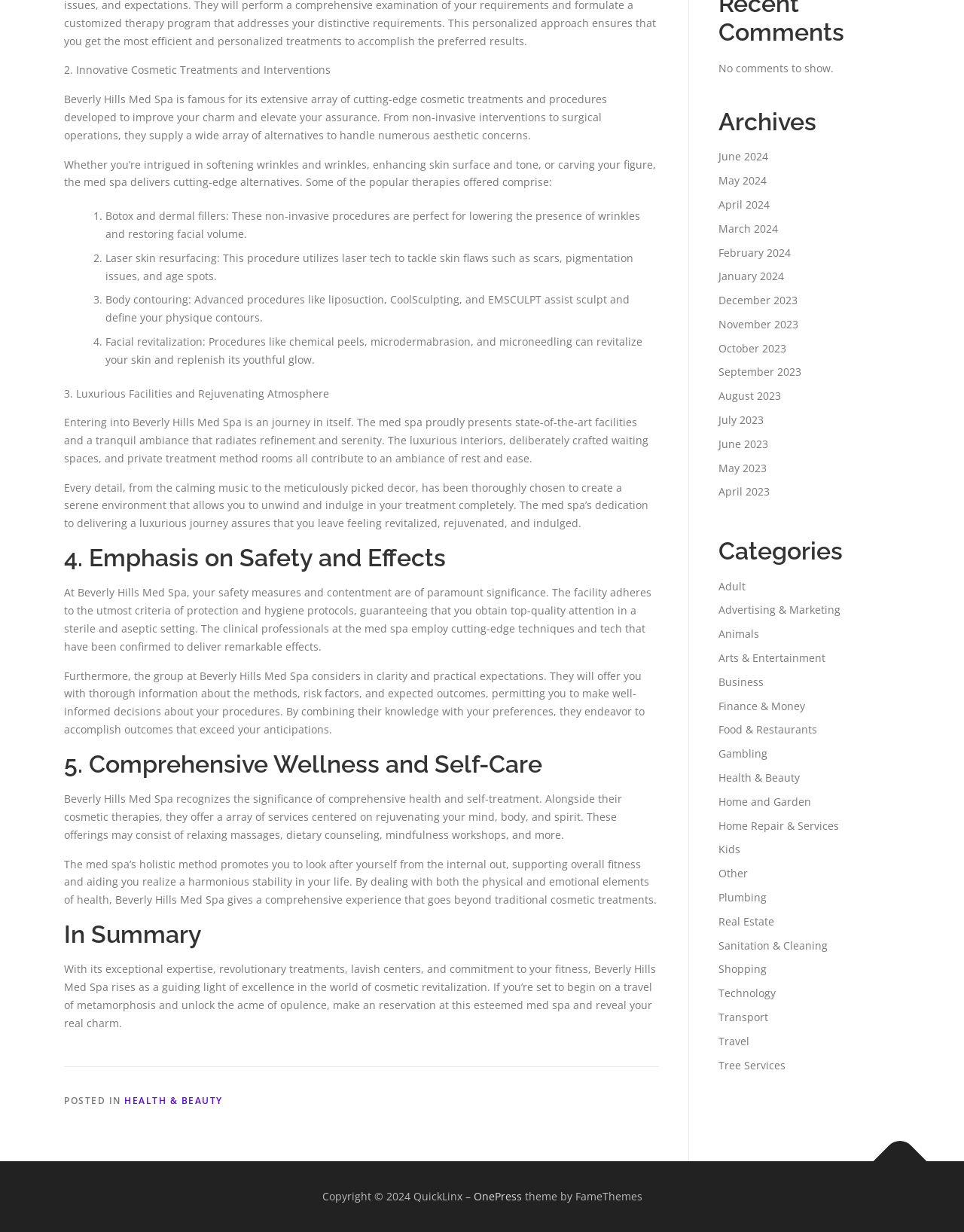Locate the bounding box coordinates of the UI element described by: "Travel". Provide the coordinates as four float numbers between 0 and 1, formatted as [left, top, right, bottom].

[0.745, 0.839, 0.777, 0.851]